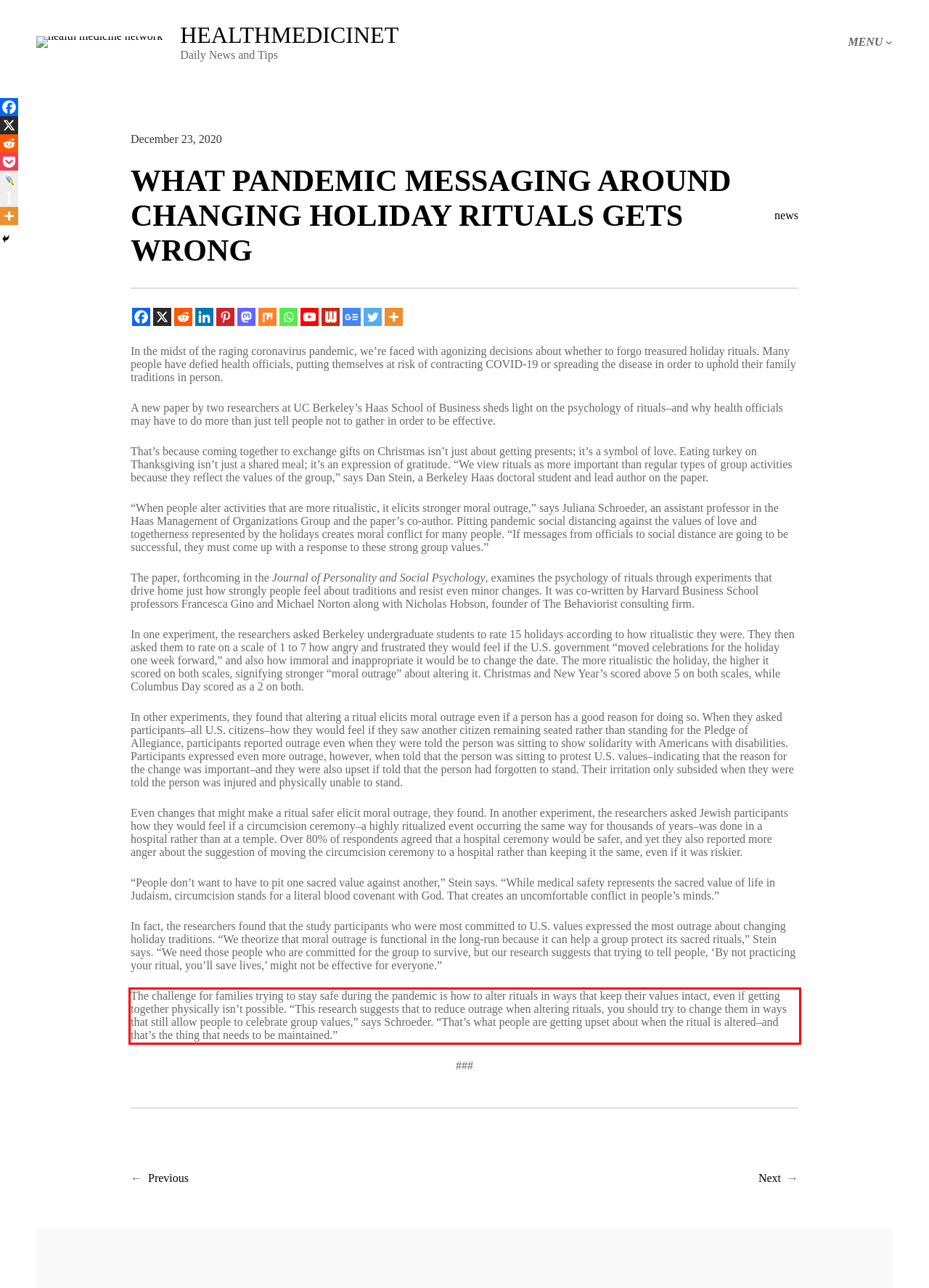Within the screenshot of a webpage, identify the red bounding box and perform OCR to capture the text content it contains.

The challenge for families trying to stay safe during the pandemic is how to alter rituals in ways that keep their values intact, even if getting together physically isn’t possible. “This research suggests that to reduce outrage when altering rituals, you should try to change them in ways that still allow people to celebrate group values,” says Schroeder. “That’s what people are getting upset about when the ritual is altered–and that’s the thing that needs to be maintained.”